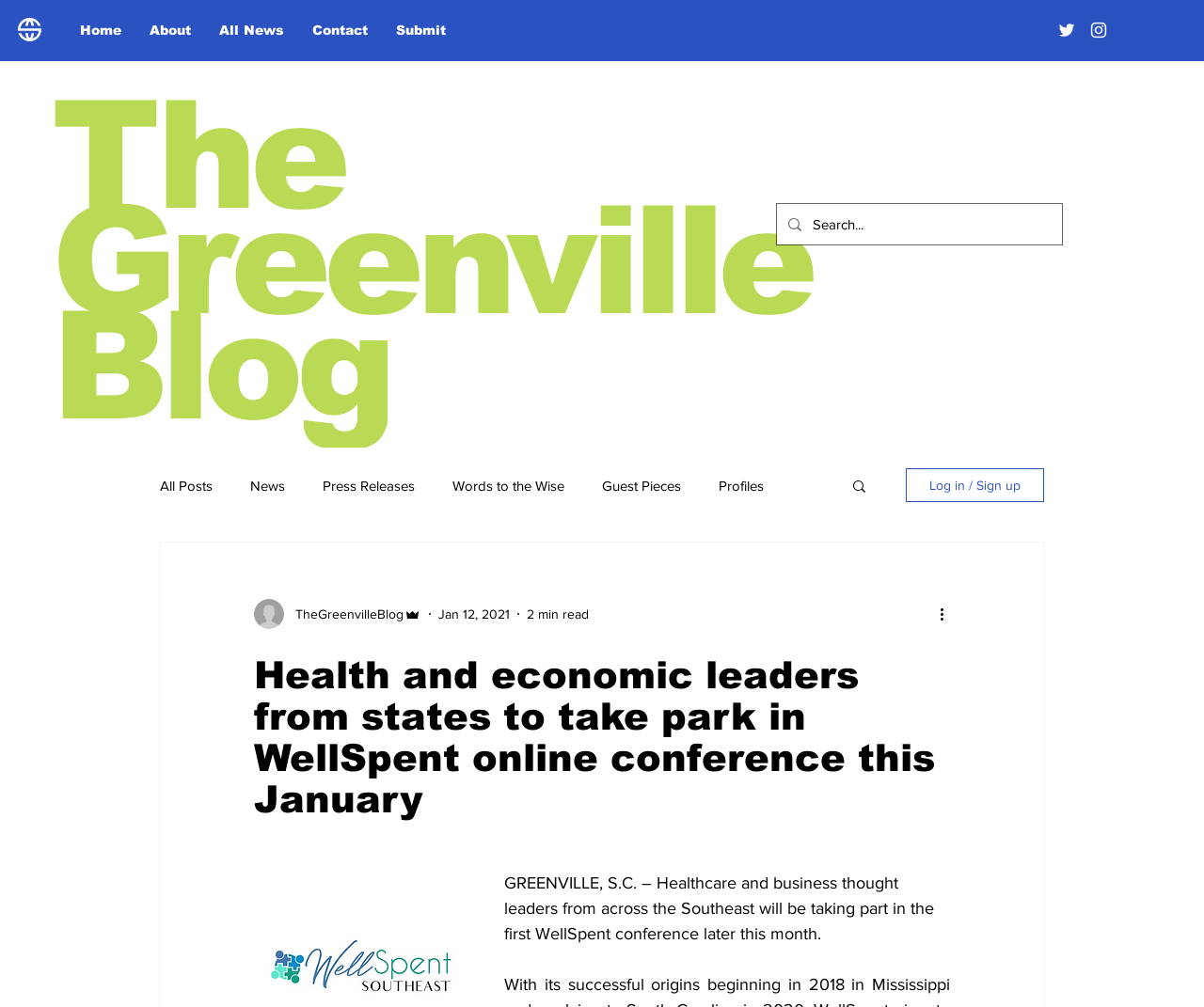Observe the image and answer the following question in detail: What is the name of the blog?

I found the answer by looking at the link element with the text 'The Greenville Blog' at coordinates [0.043, 0.071, 0.673, 0.447]. This link is likely to be the name of the blog.